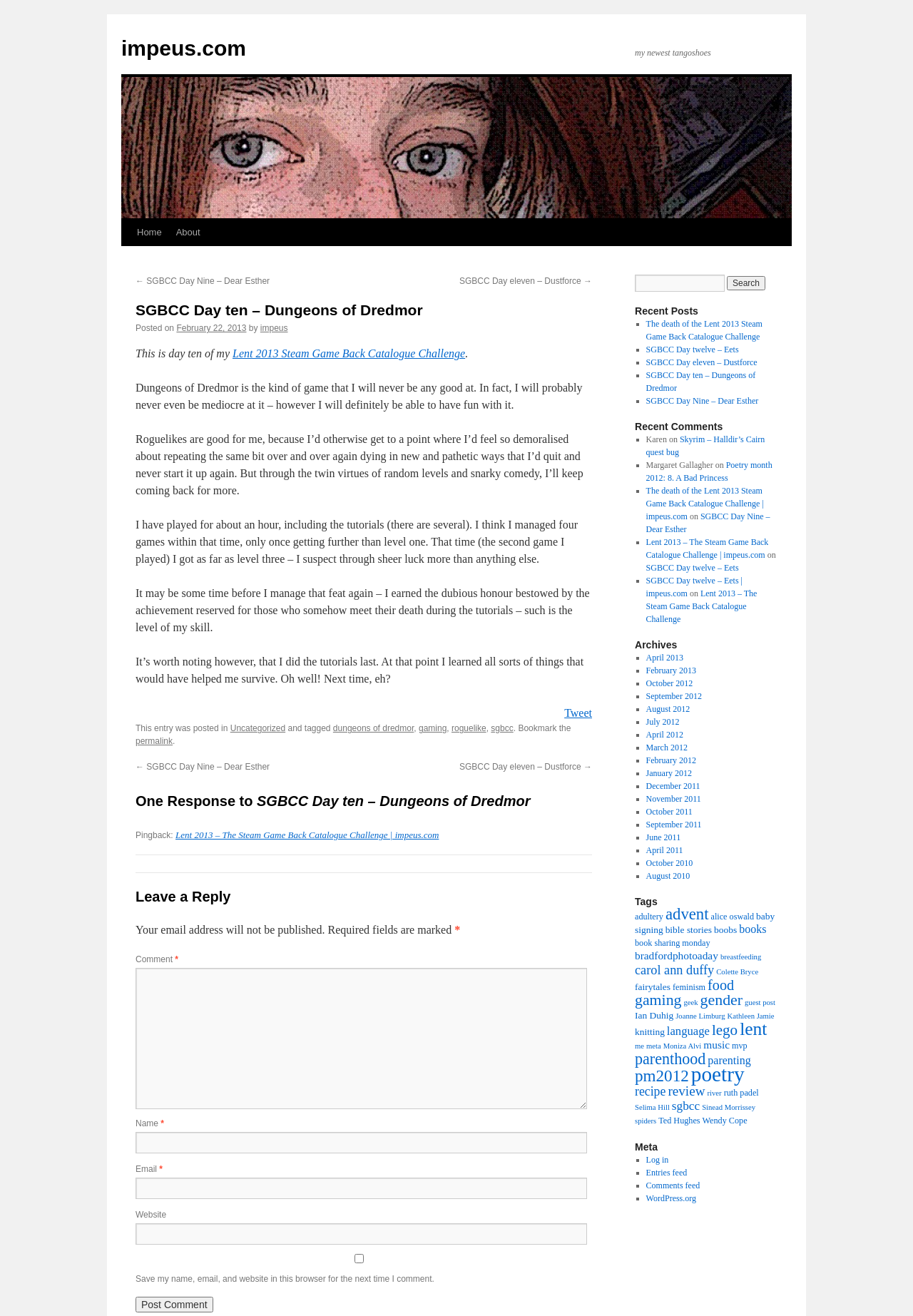Please give a succinct answer using a single word or phrase:
How many levels did the author reach in their second game?

Level three